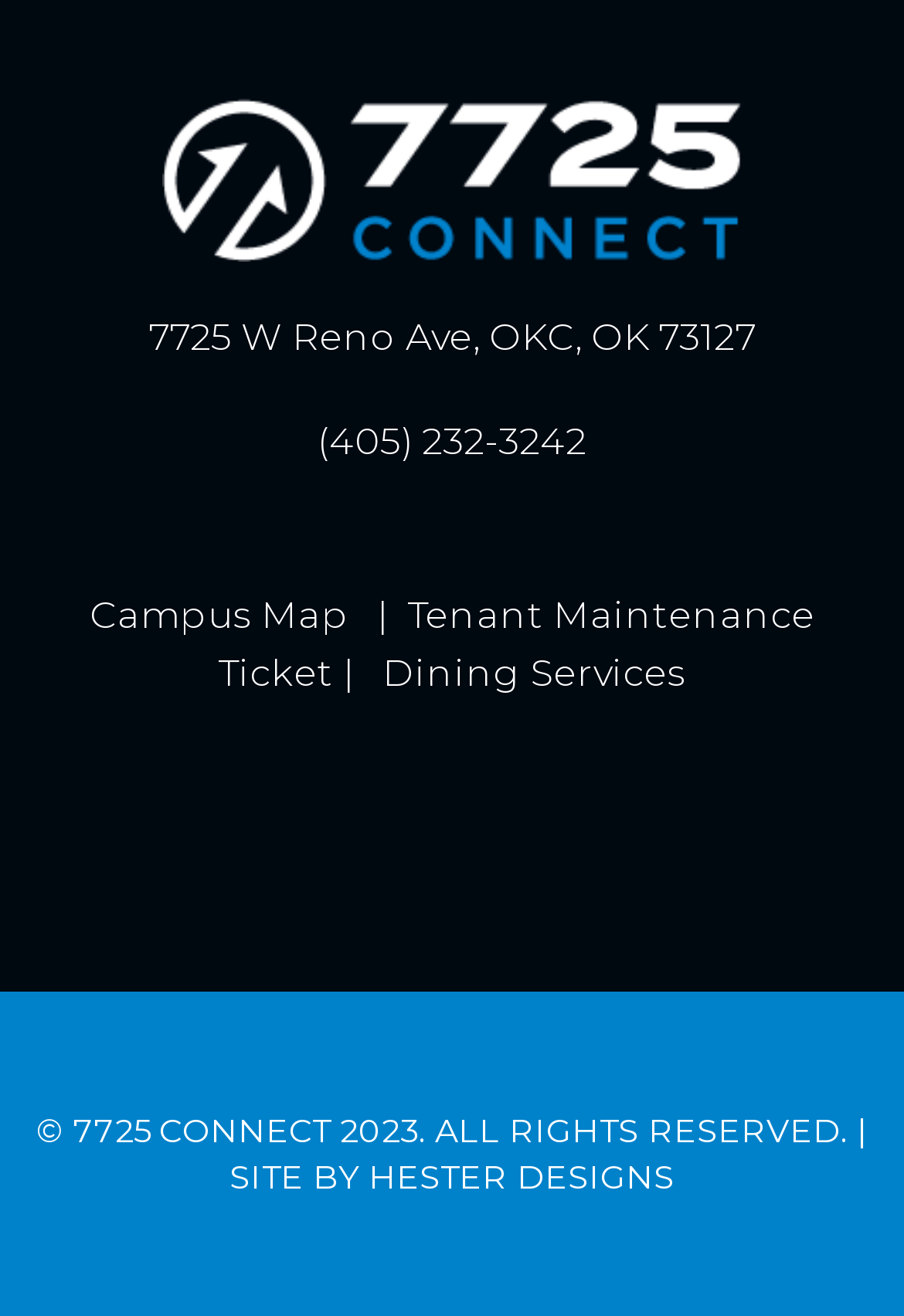Who designed the website?
Using the information from the image, provide a comprehensive answer to the question.

I found the website designer by looking at the link element at the bottom of the page that contains the text 'HESTER DESIGNS', which indicates that Hester Designs is the website designer.